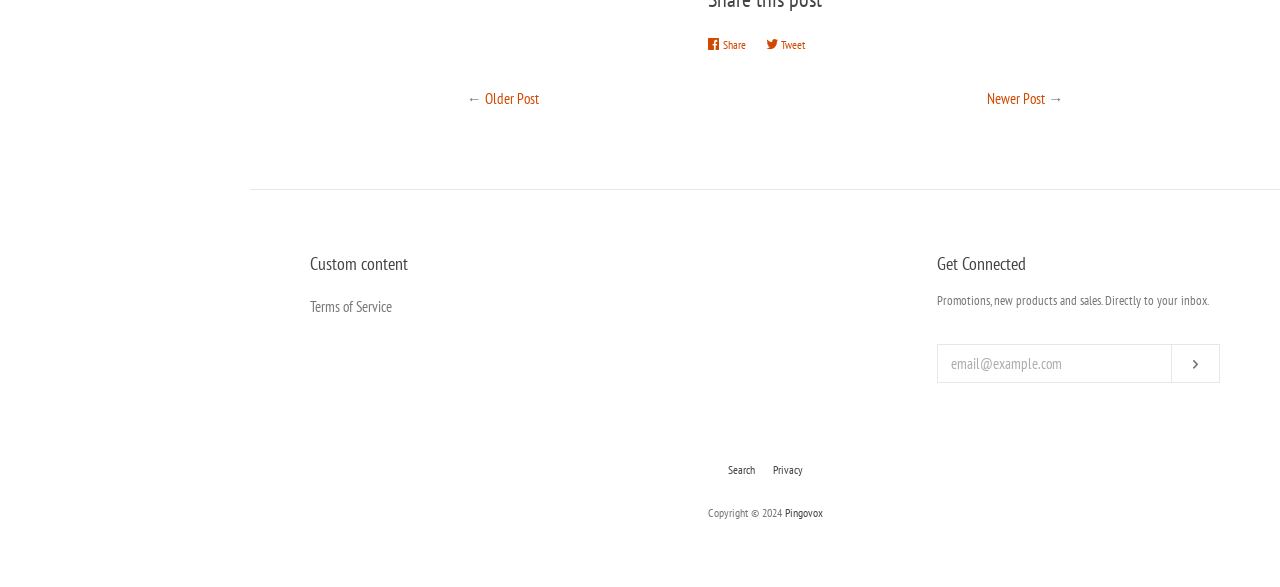Identify the bounding box coordinates of the specific part of the webpage to click to complete this instruction: "Read News".

None